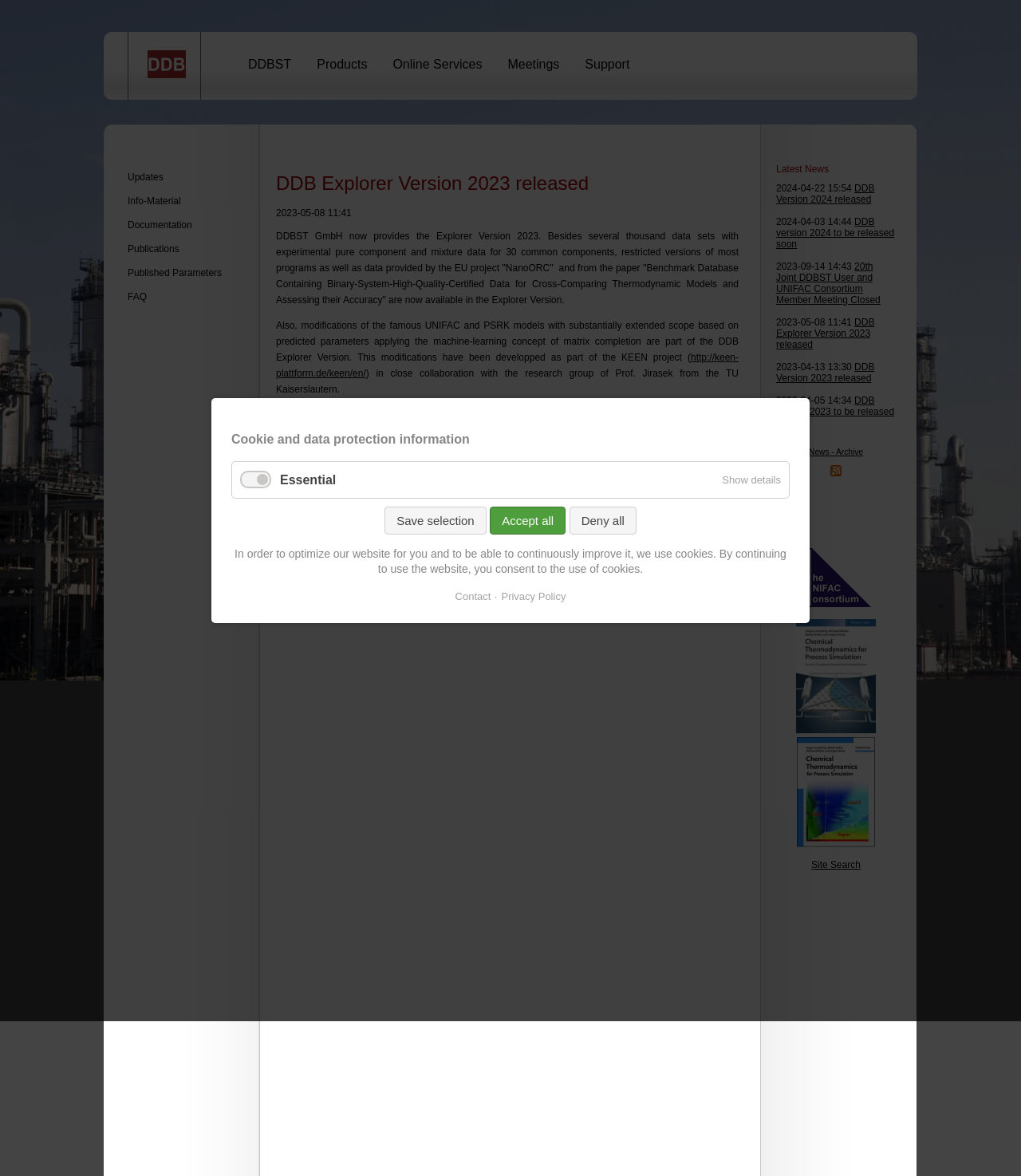Pinpoint the bounding box coordinates of the clickable element to carry out the following instruction: "Click on the 'DDBST' link."

[0.243, 0.049, 0.285, 0.076]